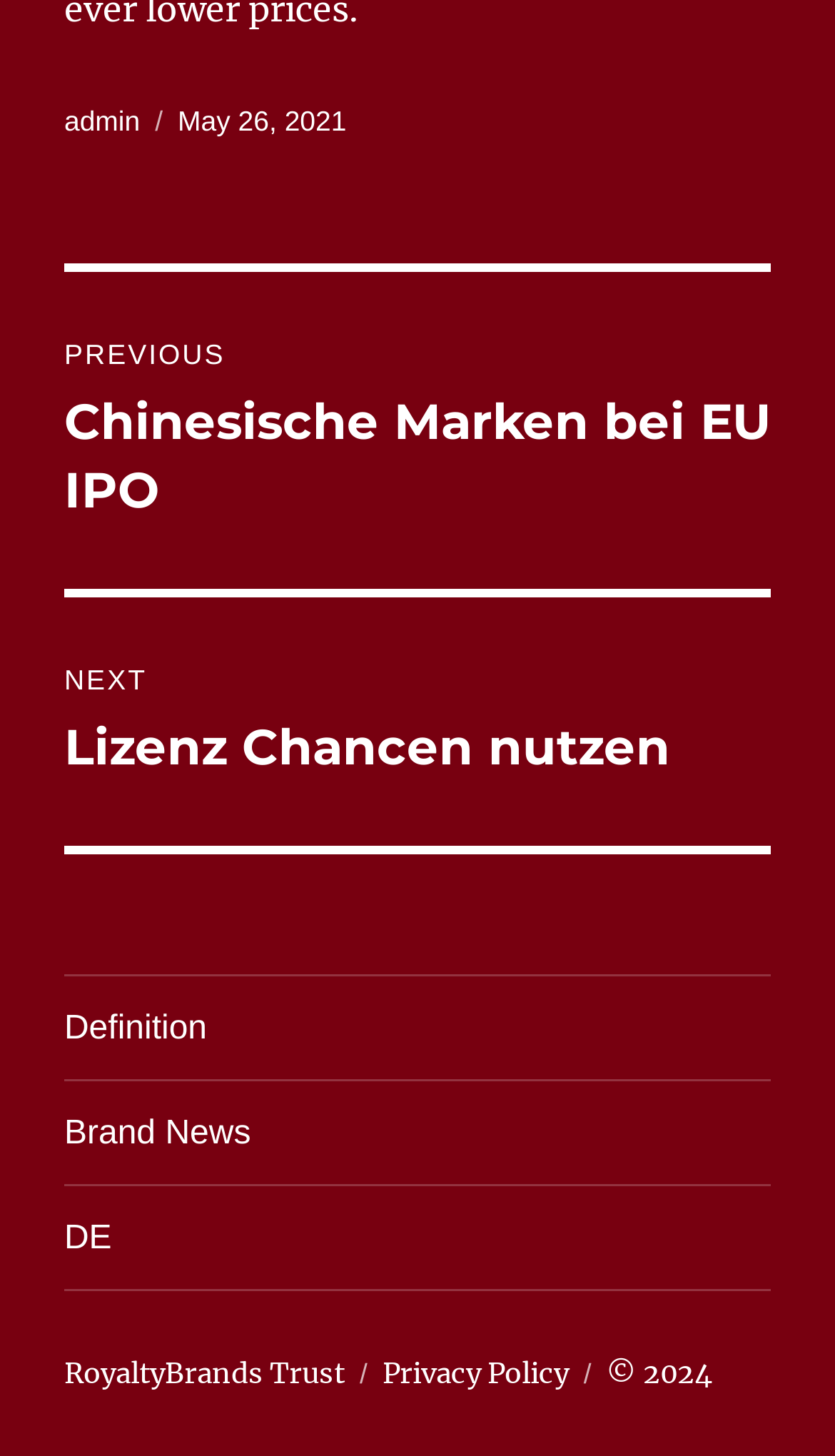Bounding box coordinates are specified in the format (top-left x, top-left y, bottom-right x, bottom-right y). All values are floating point numbers bounded between 0 and 1. Please provide the bounding box coordinate of the region this sentence describes: Brand News

[0.077, 0.743, 0.923, 0.813]